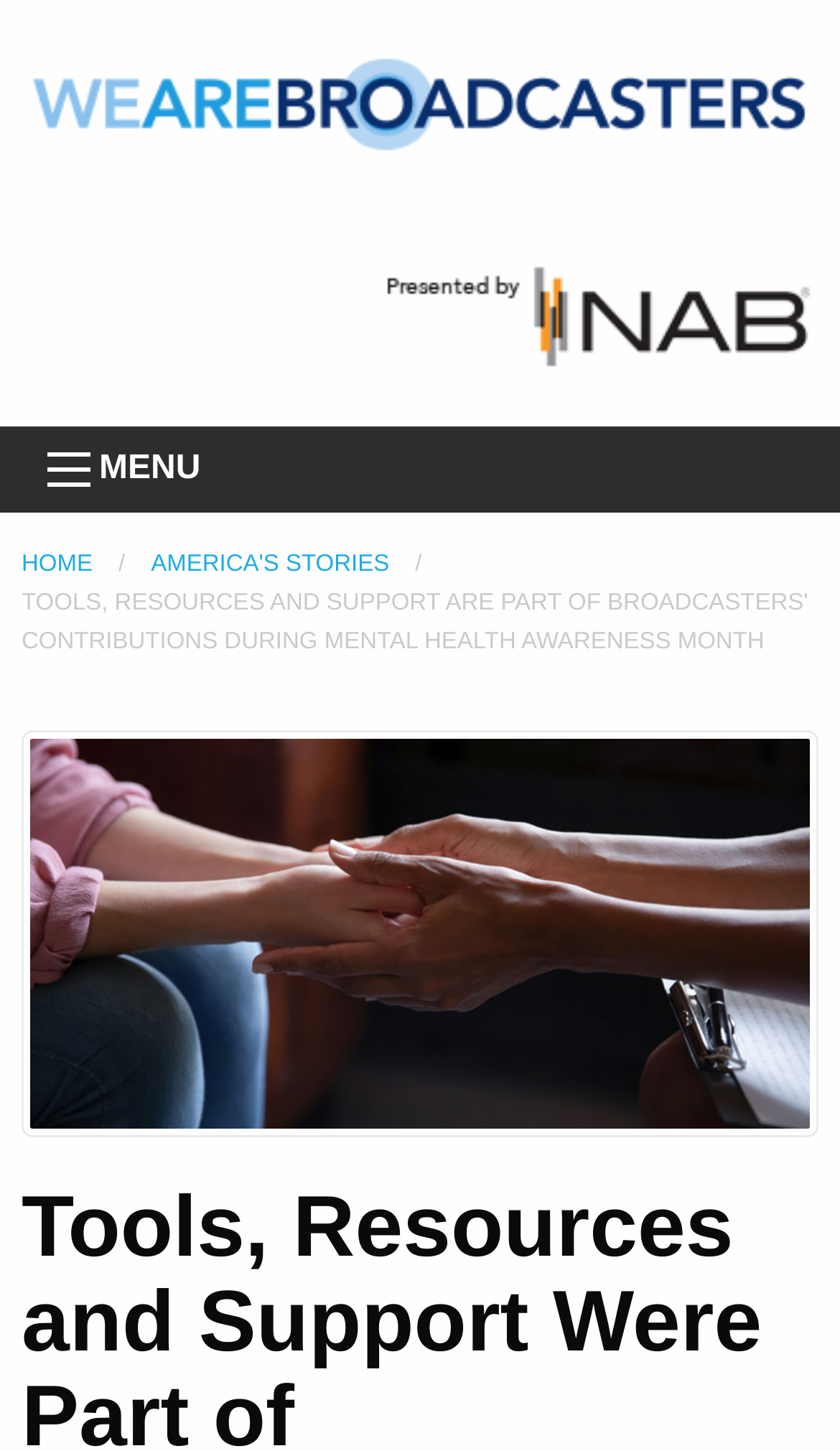Write an extensive caption that covers every aspect of the webpage.

The webpage appears to be an article or a blog post dedicated to Mental Health Awareness Month. At the top, there is a prominent image with a caption "Tools, Resources and Support are Part of Broadcasters' Contributions During Mental Health Awareness Month", which takes up most of the top section of the page. 

Below the image, there are two links, "We Are Broadcasters" and "National Association of Broadcasters", accompanied by their respective logos. These links are positioned side by side, with "We Are Broadcasters" on the left and "National Association of Broadcasters" on the right.

To the left of these links, there is a small button with no text, and next to it, a "MENU" button. Above these buttons, there is a navigation section with the text "You are here:", followed by two links, "HOME" and "AMERICA'S STORIES". The navigation section is positioned above the image and the links.

The overall structure of the webpage suggests that it is an informative article or post, with a focus on mental health awareness and the contributions of broadcasters during this month.